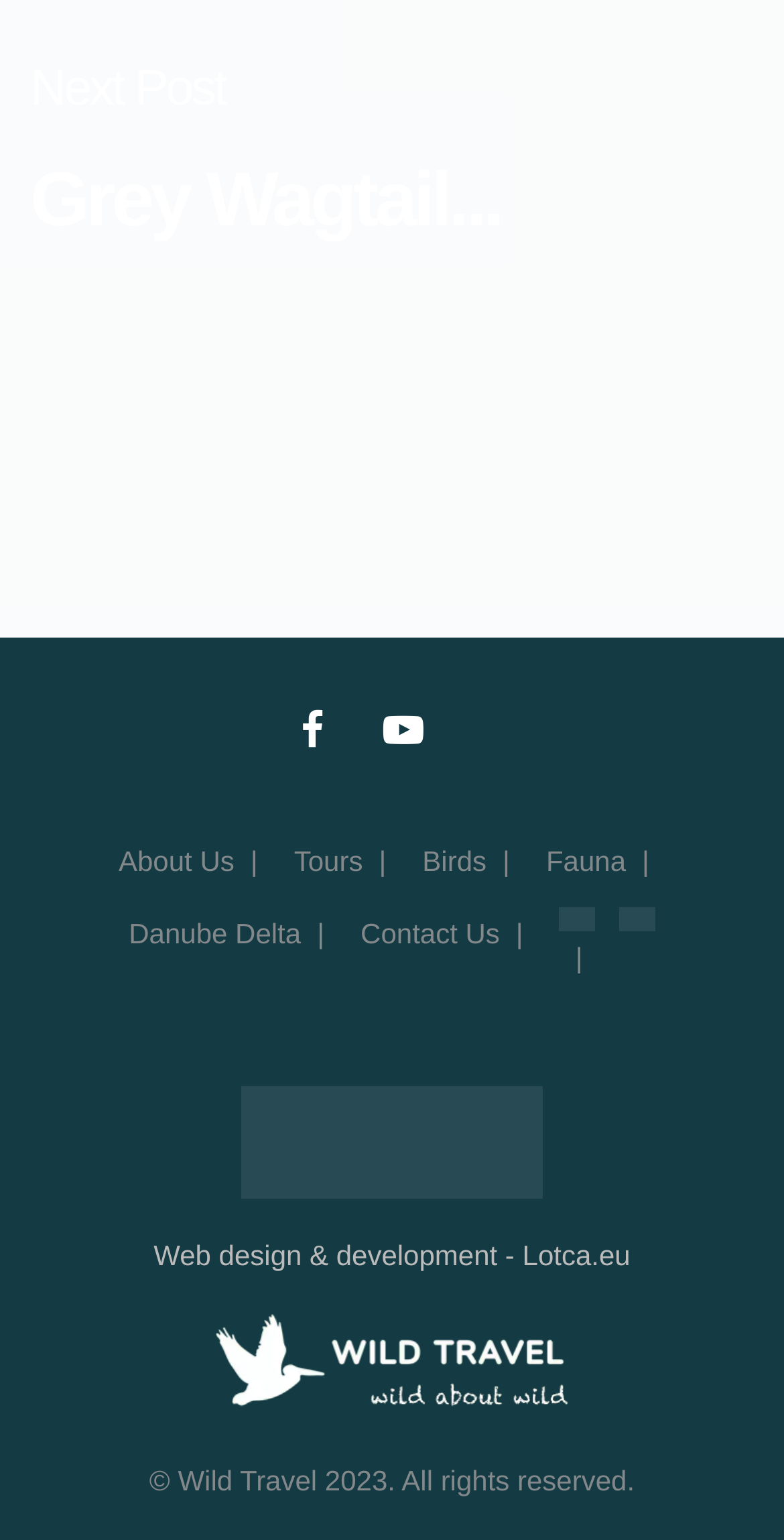Can you find the bounding box coordinates of the area I should click to execute the following instruction: "Visit the 'Birds' section"?

[0.539, 0.548, 0.621, 0.569]